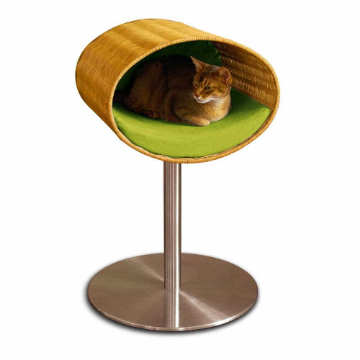Compose an extensive description of the image.

This image showcases the "Rondo" cat bed, a stylish and functional sanctuary designed for your feline friend. Crafted from hand-woven rattan, the bed features a cozy cave-like structure that provides both security and an elevated viewpoint, allowing your cat to observe their surroundings comfortably. Inside, a plush, removable viscoelastic cushion enhances orthopedic support, ensuring ergonomic lounging for your pet. The bed's unique design not only offers a resting spot but also functions as a playful playground when the cushion is removed. Ideal for cats that seek warmth and a sense of safety, the Rondo cat bed is perfect for those who enjoy sleeping higher up and hidden from view. With its elegant structure and practical features, it serves as a delightful addition to any home, while also replacing traditional scratching posts when paired with a matching scratch cover.